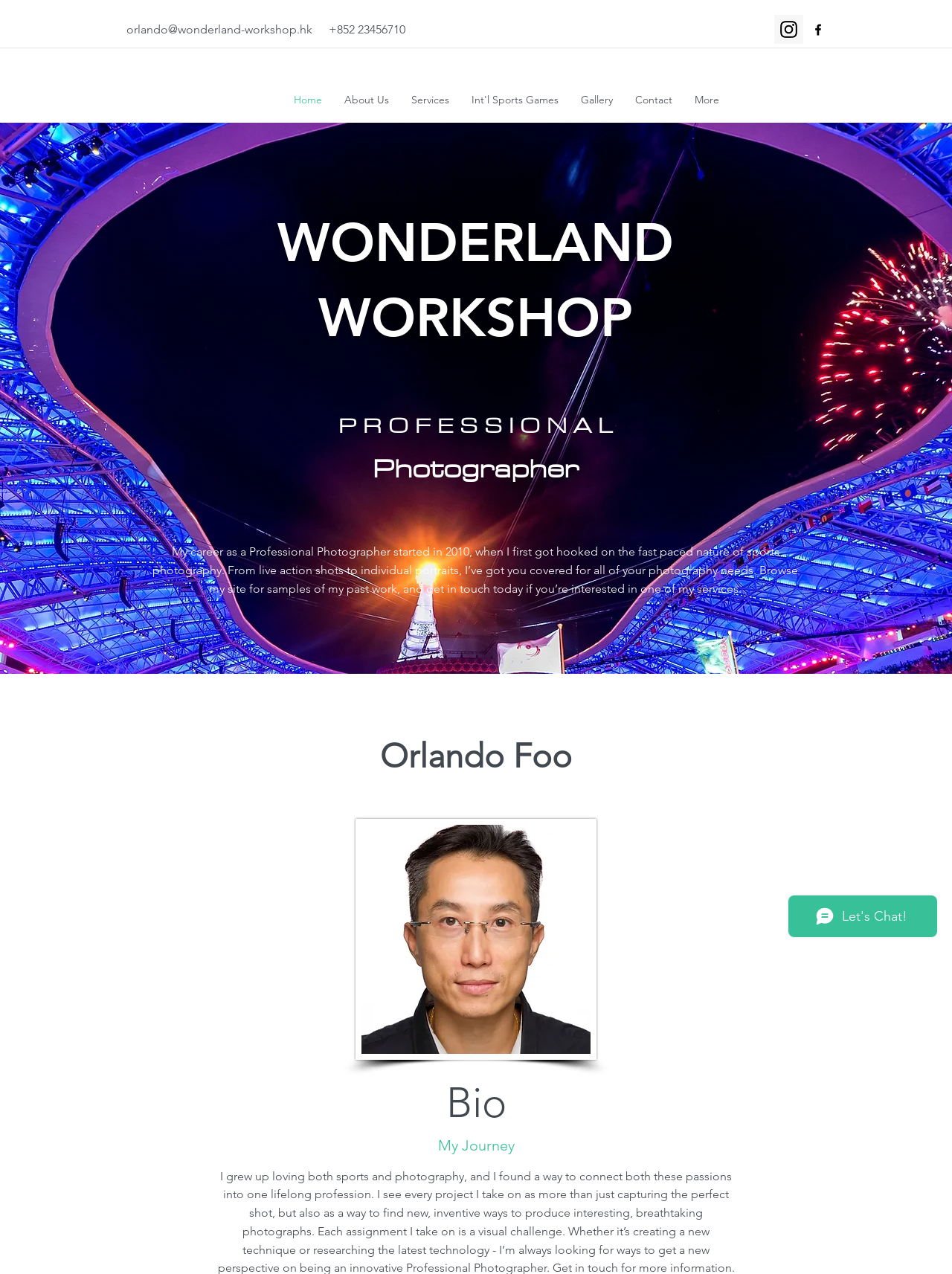Refer to the image and provide an in-depth answer to the question:
What is the phone number on the webpage?

I found the phone number by looking at the StaticText element that contains the phone number, which is located near the top of the webpage.